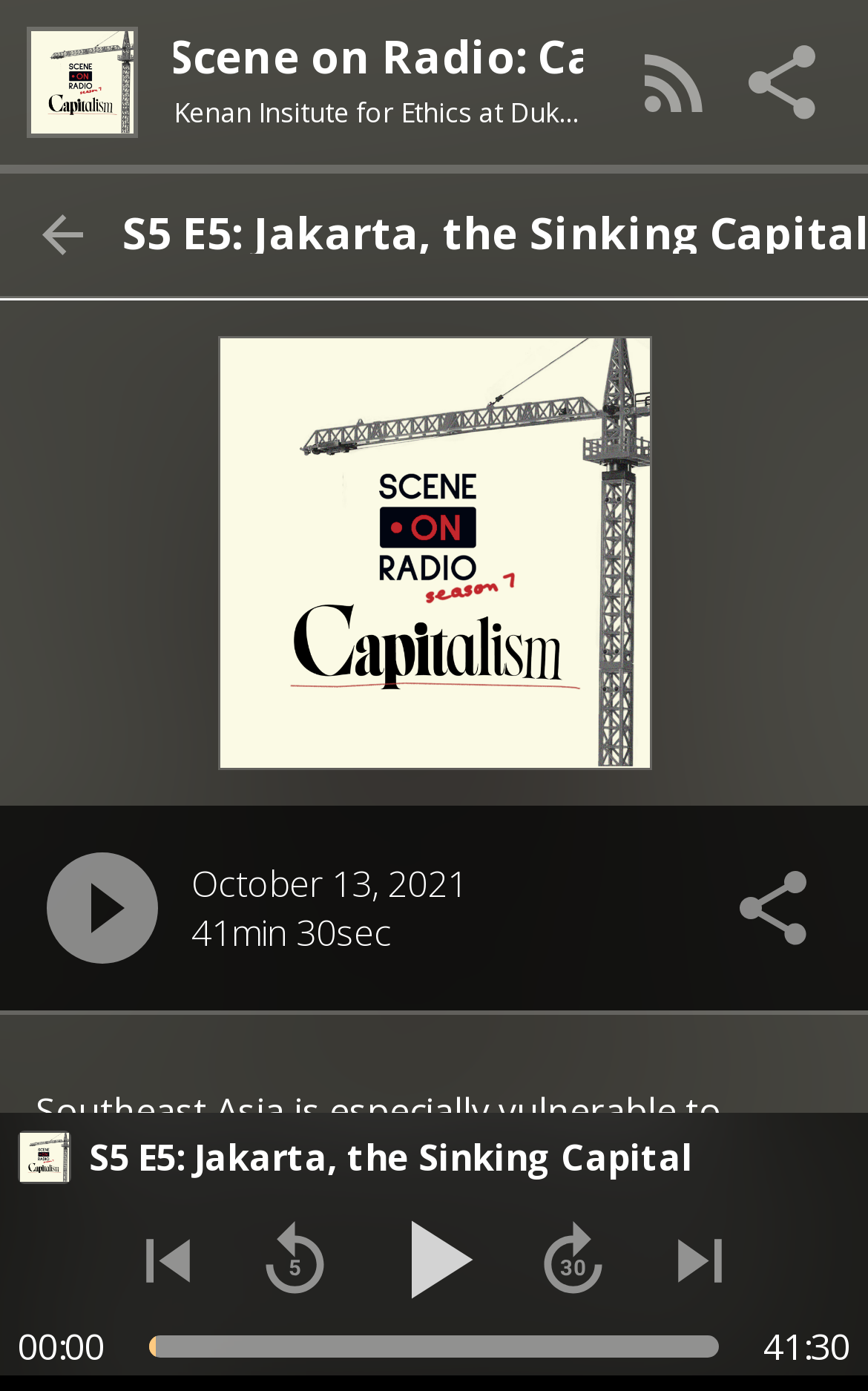What is the duration of the audio content?
Using the image as a reference, give an elaborate response to the question.

The duration of the audio content is indicated by the StaticText element with the text '41min 30sec' at the coordinate [0.221, 0.653, 0.451, 0.688].